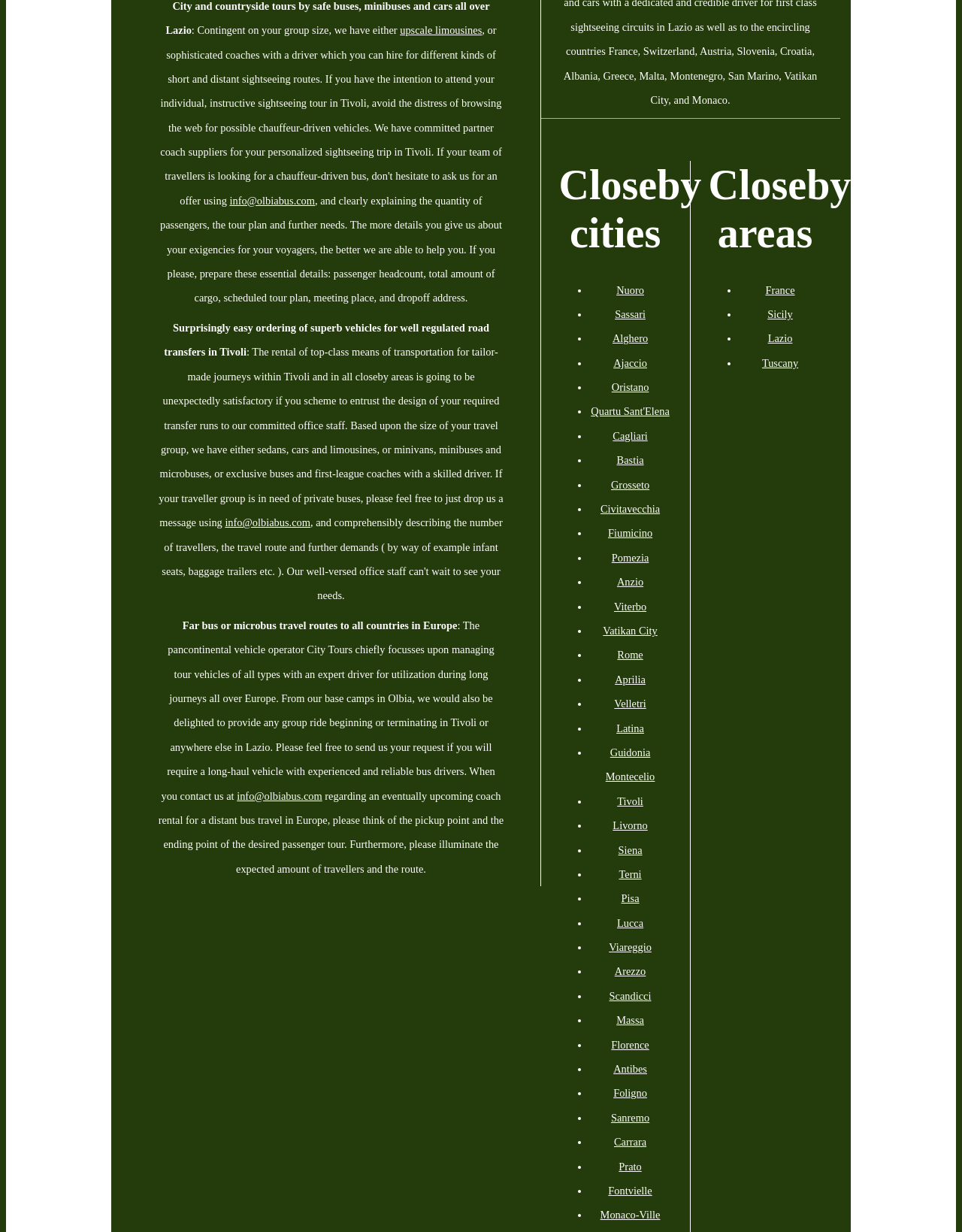Using the webpage screenshot, find the UI element described by upscale limousines. Provide the bounding box coordinates in the format (top-left x, top-left y, bottom-right x, bottom-right y), ensuring all values are floating point numbers between 0 and 1.

[0.416, 0.02, 0.501, 0.029]